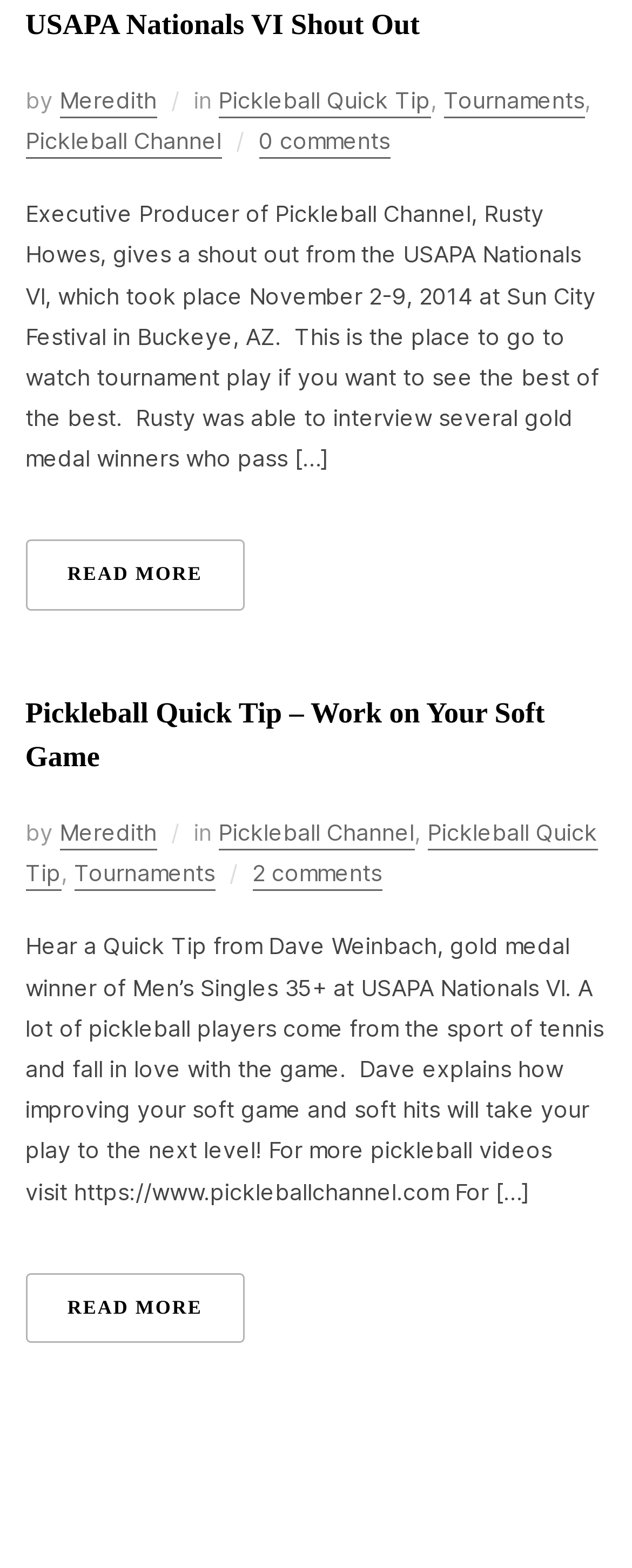Please give a concise answer to this question using a single word or phrase: 
What is the topic of the second article?

Pickleball Quick Tip